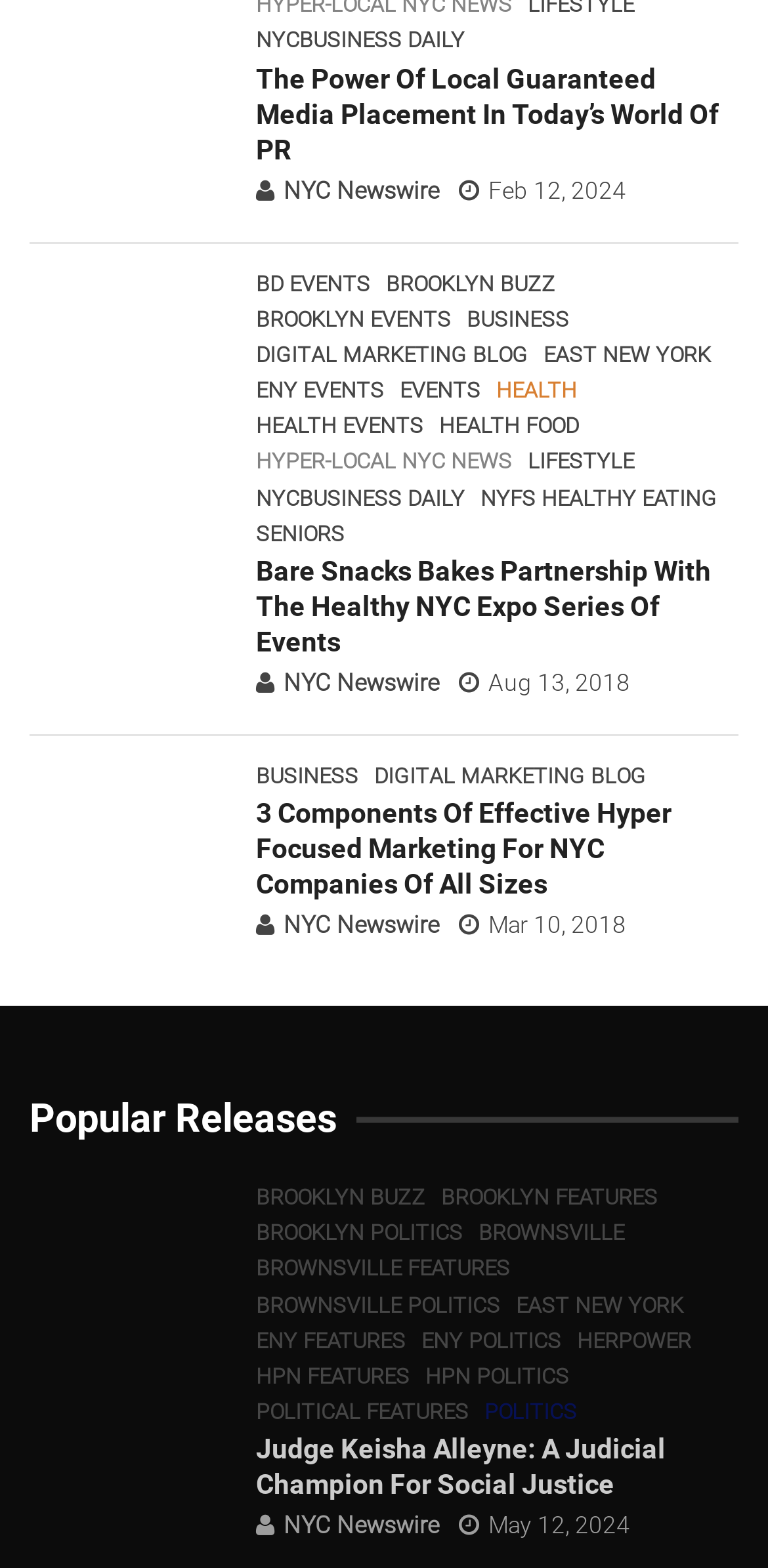How many categories are there in the top menu? Observe the screenshot and provide a one-word or short phrase answer.

10